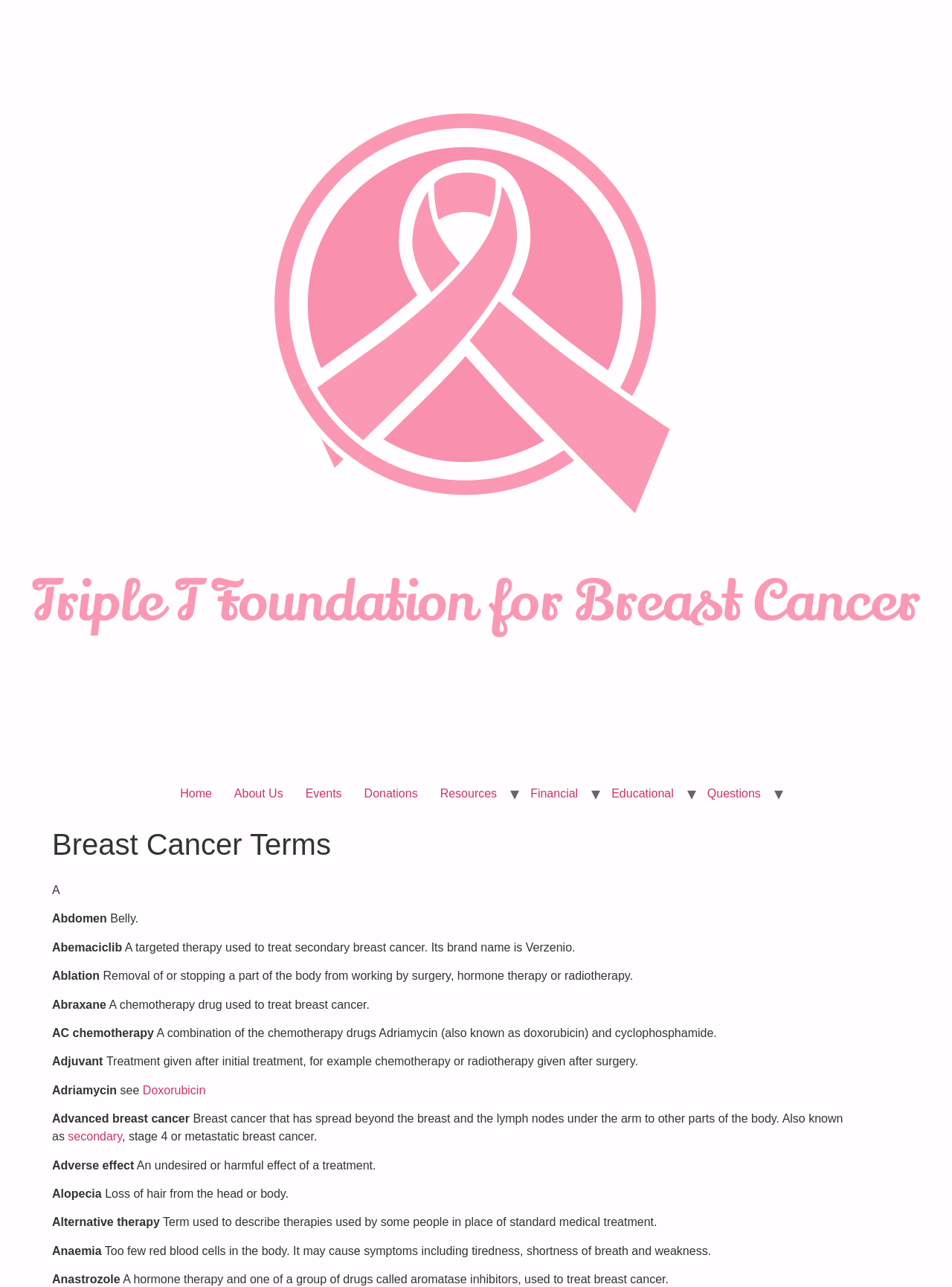Answer this question using a single word or a brief phrase:
What is the definition of Abemaciclib?

A targeted therapy used to treat secondary breast cancer.